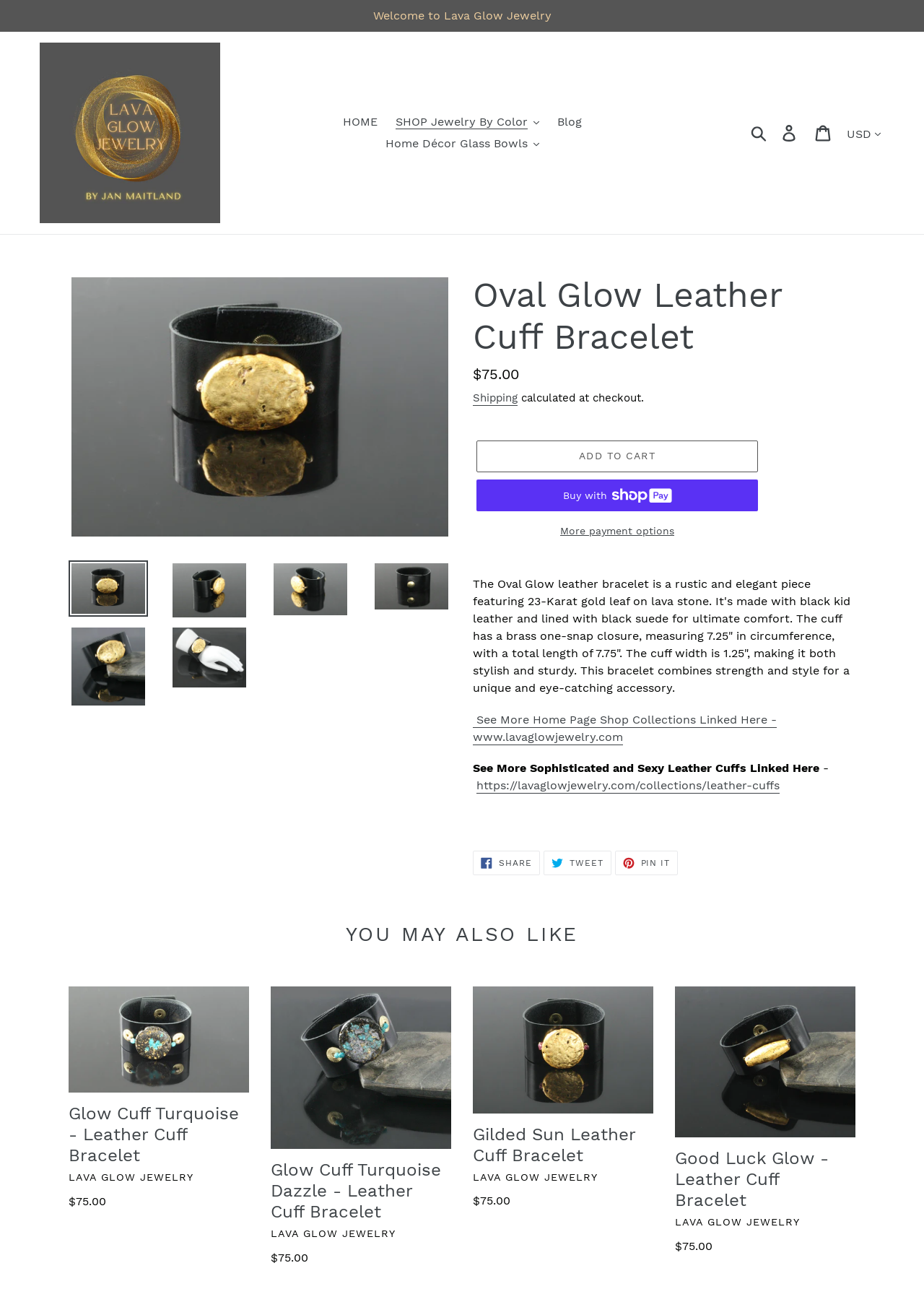What is the closure type of the cuff bracelet?
Answer with a single word or phrase, using the screenshot for reference.

Brass one-snap